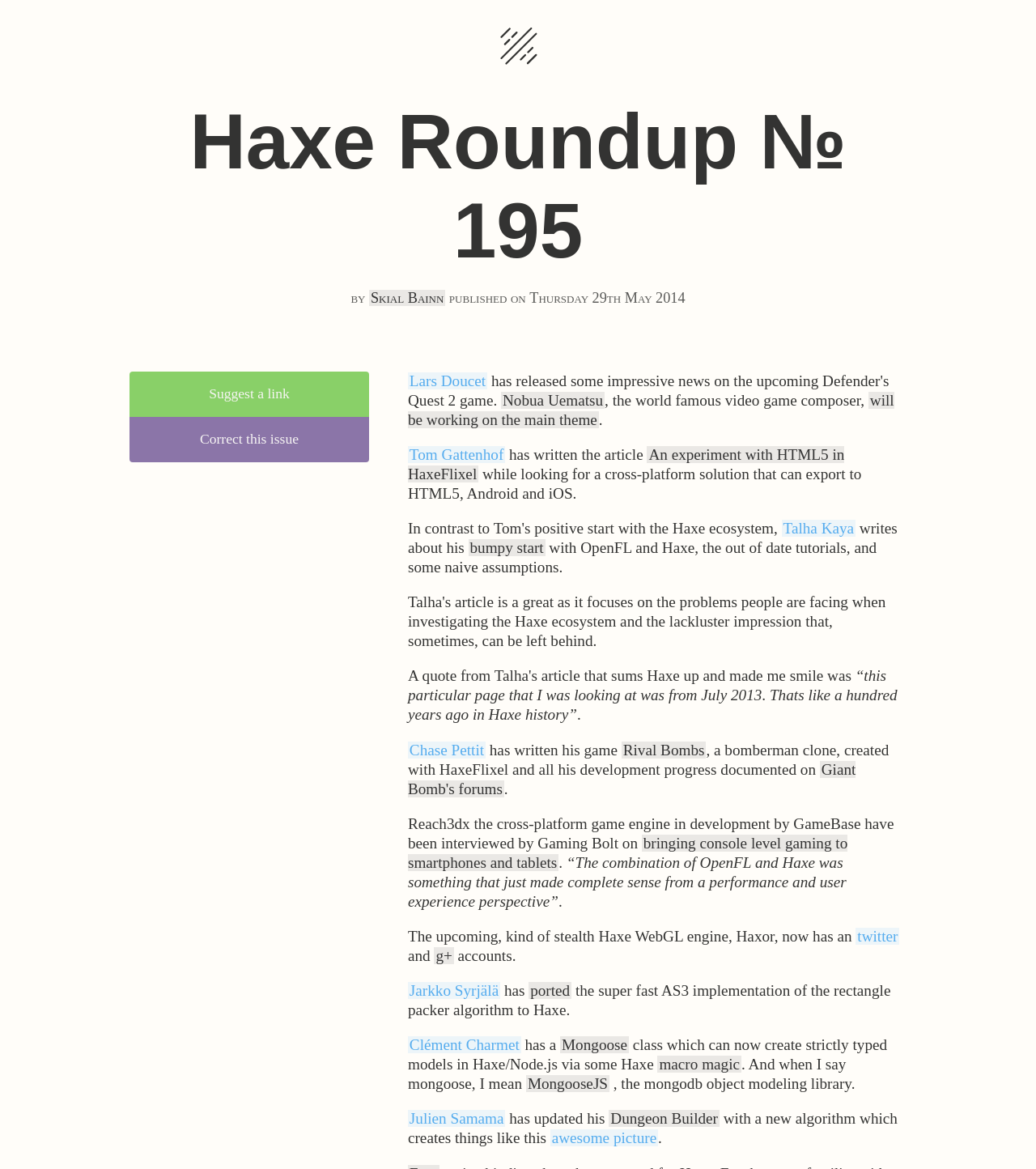What is the name of the game engine in development by GameBase? Analyze the screenshot and reply with just one word or a short phrase.

Reach3dx